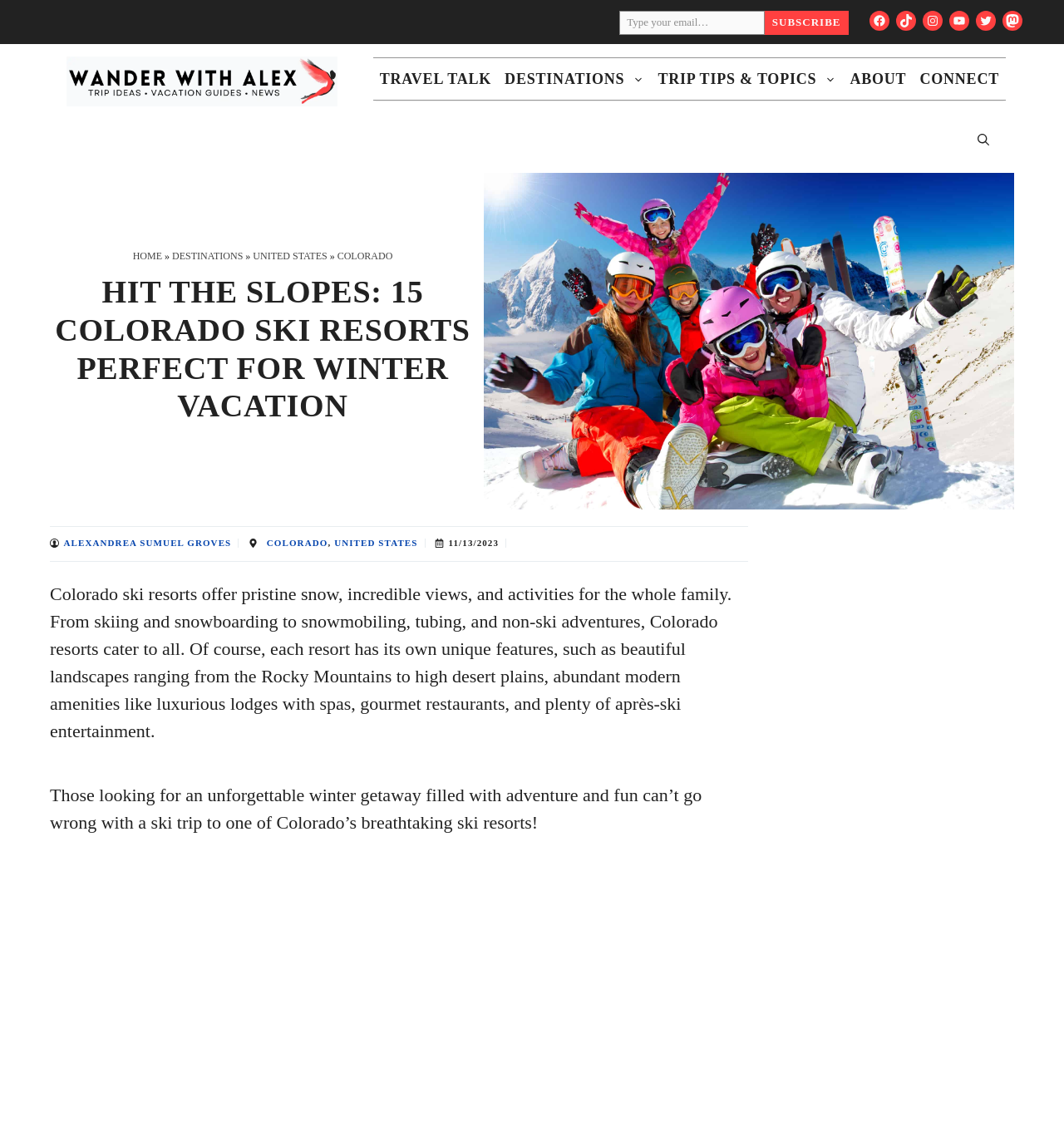Determine the bounding box coordinates of the clickable region to follow the instruction: "Search for something".

[0.903, 0.101, 0.945, 0.145]